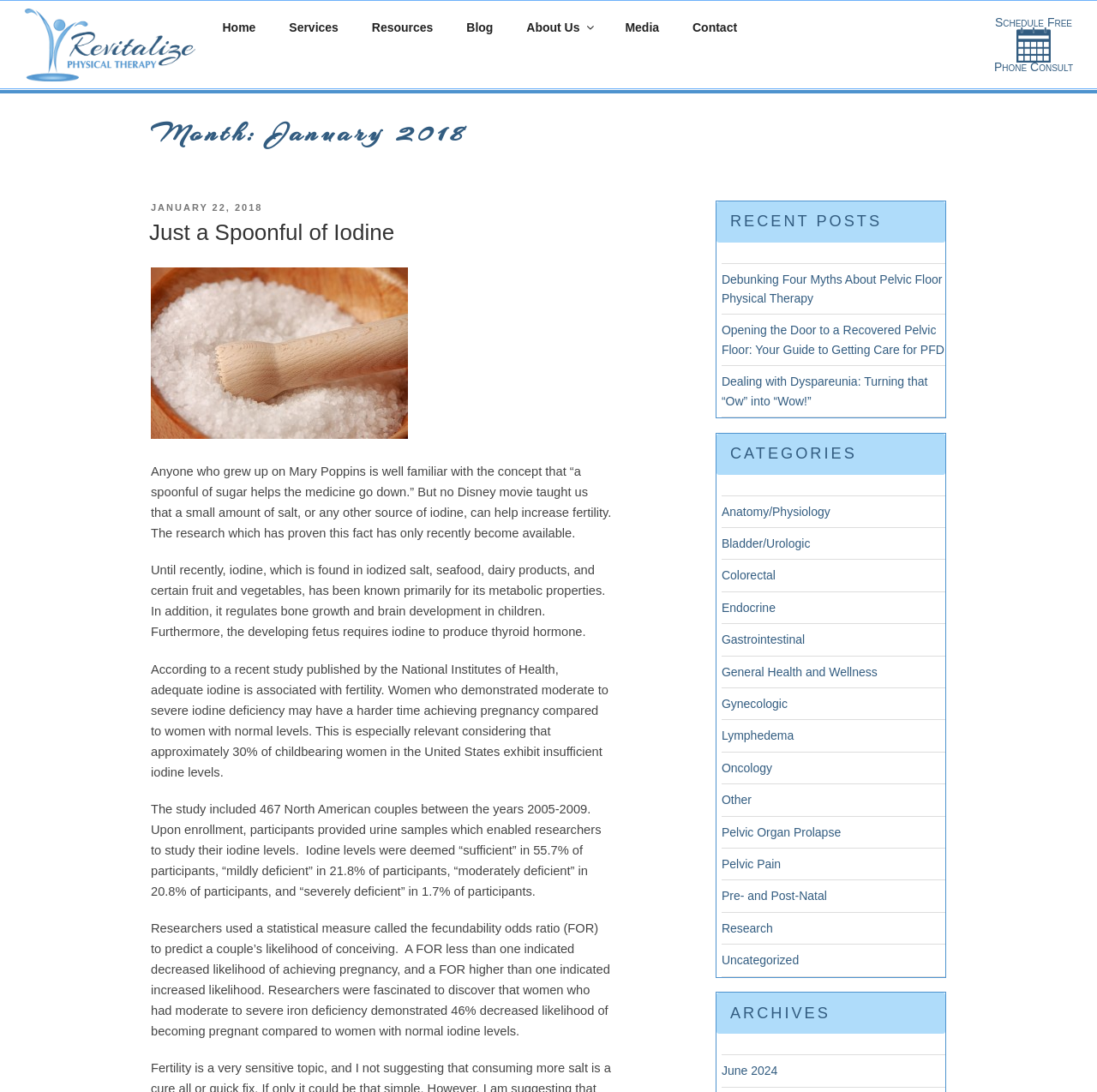Pinpoint the bounding box coordinates of the area that should be clicked to complete the following instruction: "Read the blog post 'Just a Spoonful of Iodine'". The coordinates must be given as four float numbers between 0 and 1, i.e., [left, top, right, bottom].

[0.138, 0.199, 0.558, 0.227]